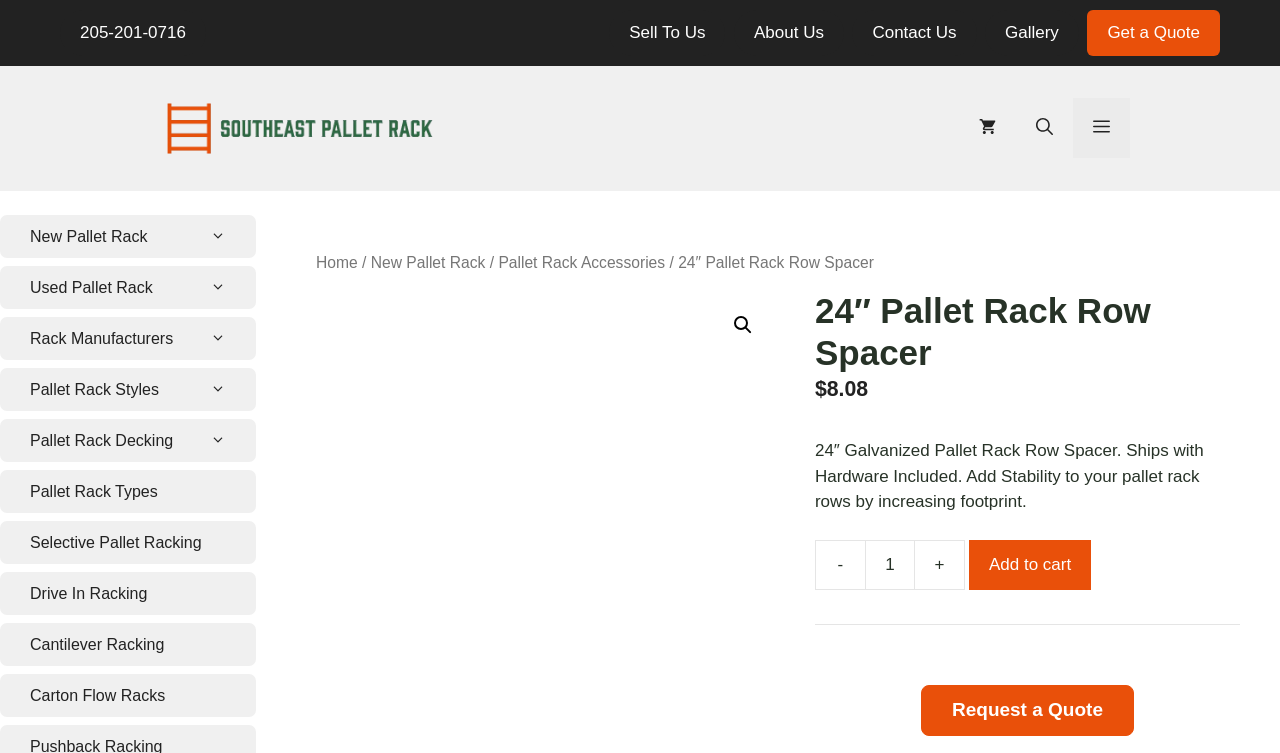Please provide a comprehensive answer to the question below using the information from the image: What is the minimum quantity I can purchase of the 24″ Pallet Rack Row Spacer?

The minimum quantity I can purchase of the 24″ Pallet Rack Row Spacer can be found in the product quantity section, where it is set to 1 by default.